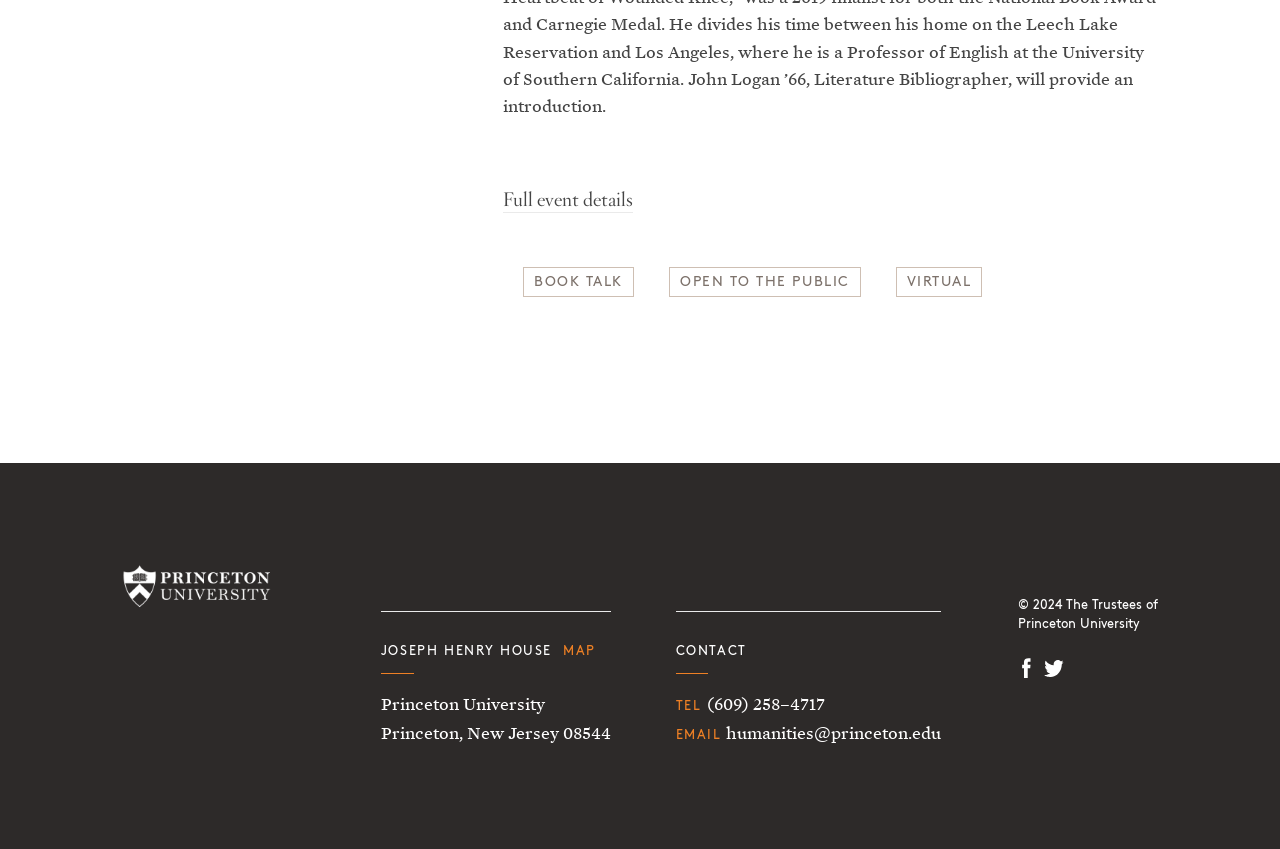Please find and report the bounding box coordinates of the element to click in order to perform the following action: "Book a talk". The coordinates should be expressed as four float numbers between 0 and 1, in the format [left, top, right, bottom].

[0.417, 0.324, 0.487, 0.339]